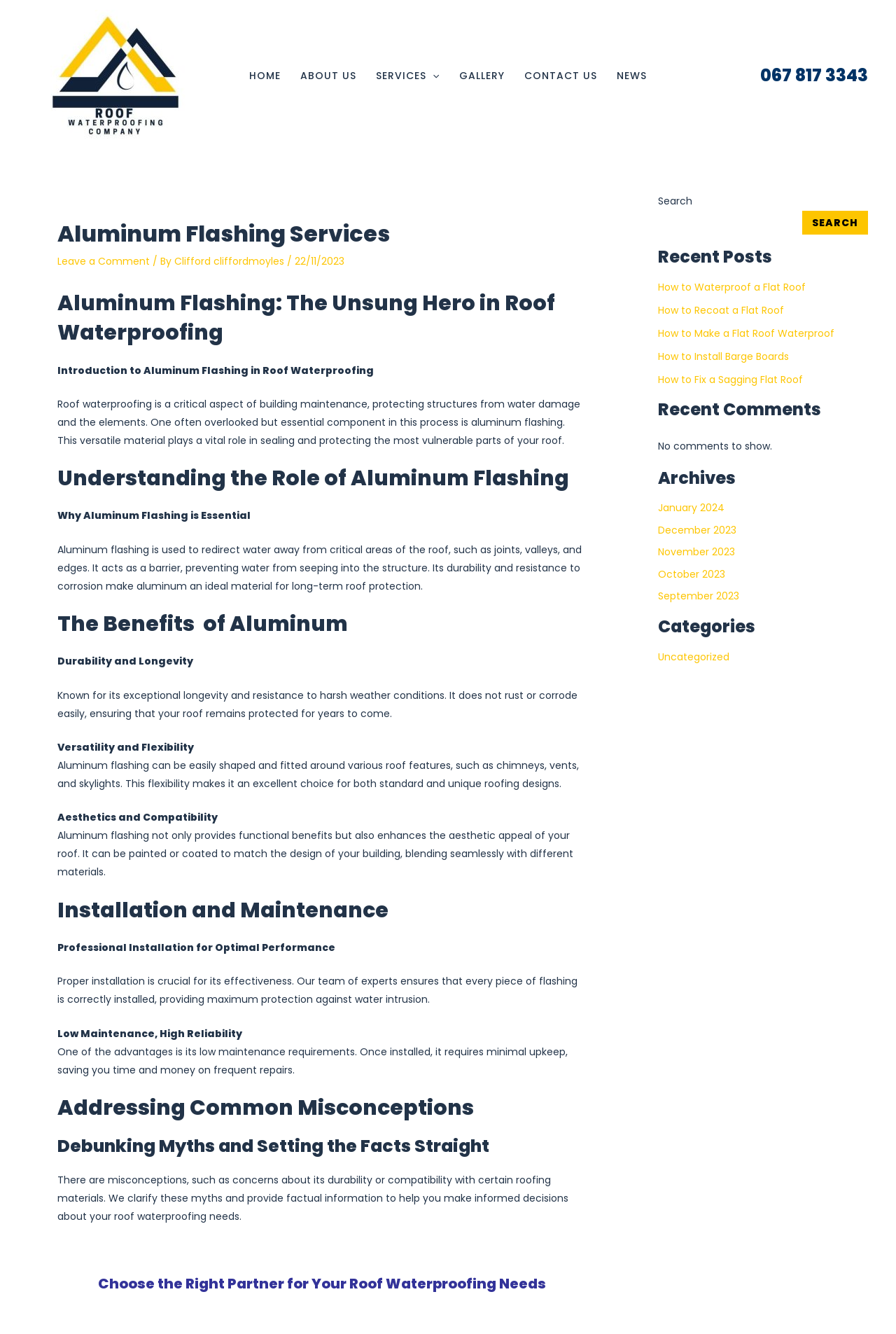What is the importance of aluminum flashing in roof waterproofing?
Look at the image and provide a detailed response to the question.

According to the webpage, aluminum flashing plays a vital role in sealing and protecting the most vulnerable parts of the roof, redirecting water away from critical areas and preventing water from seeping into the structure.